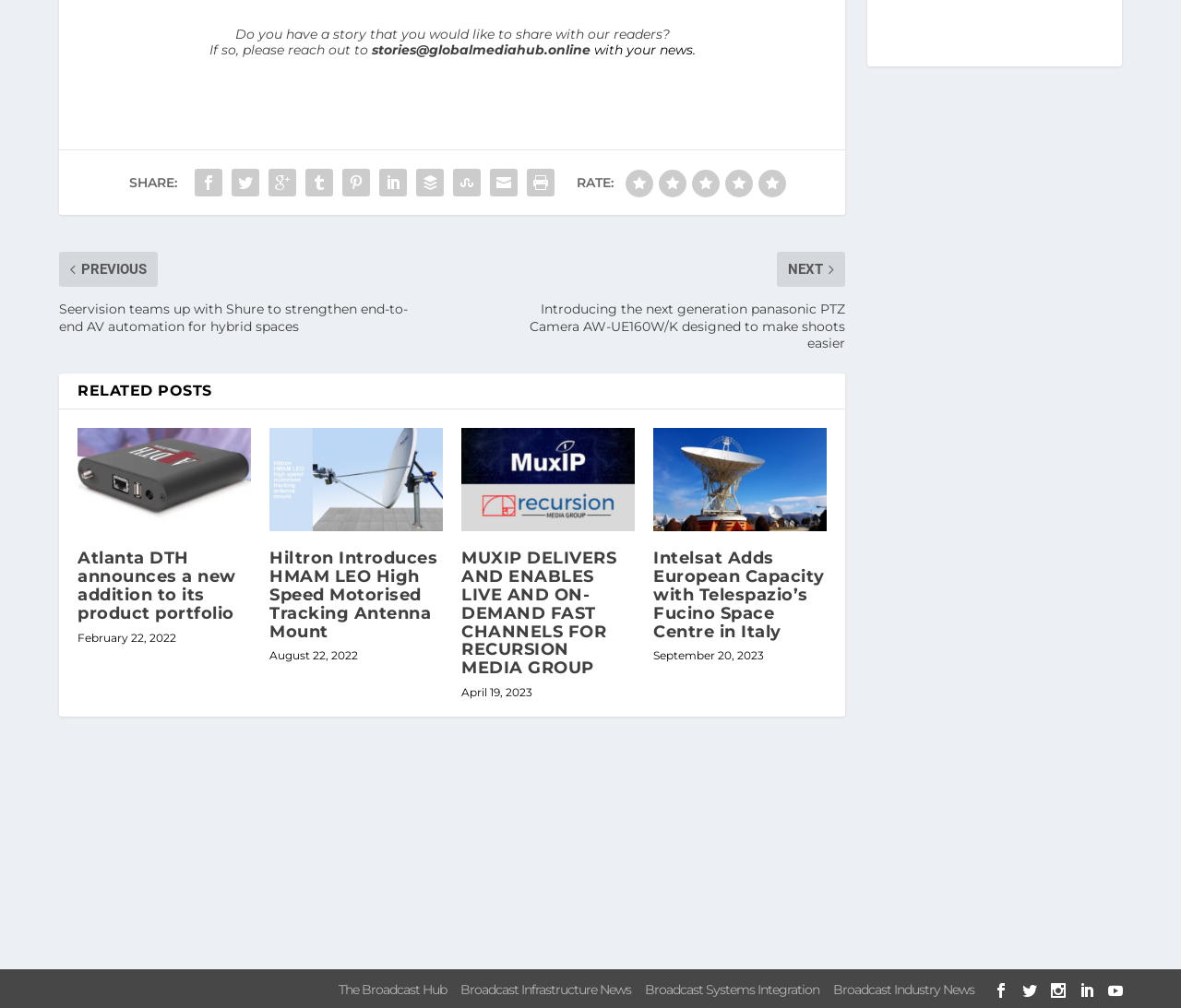Could you highlight the region that needs to be clicked to execute the instruction: "Rate this post"?

[0.488, 0.19, 0.52, 0.206]